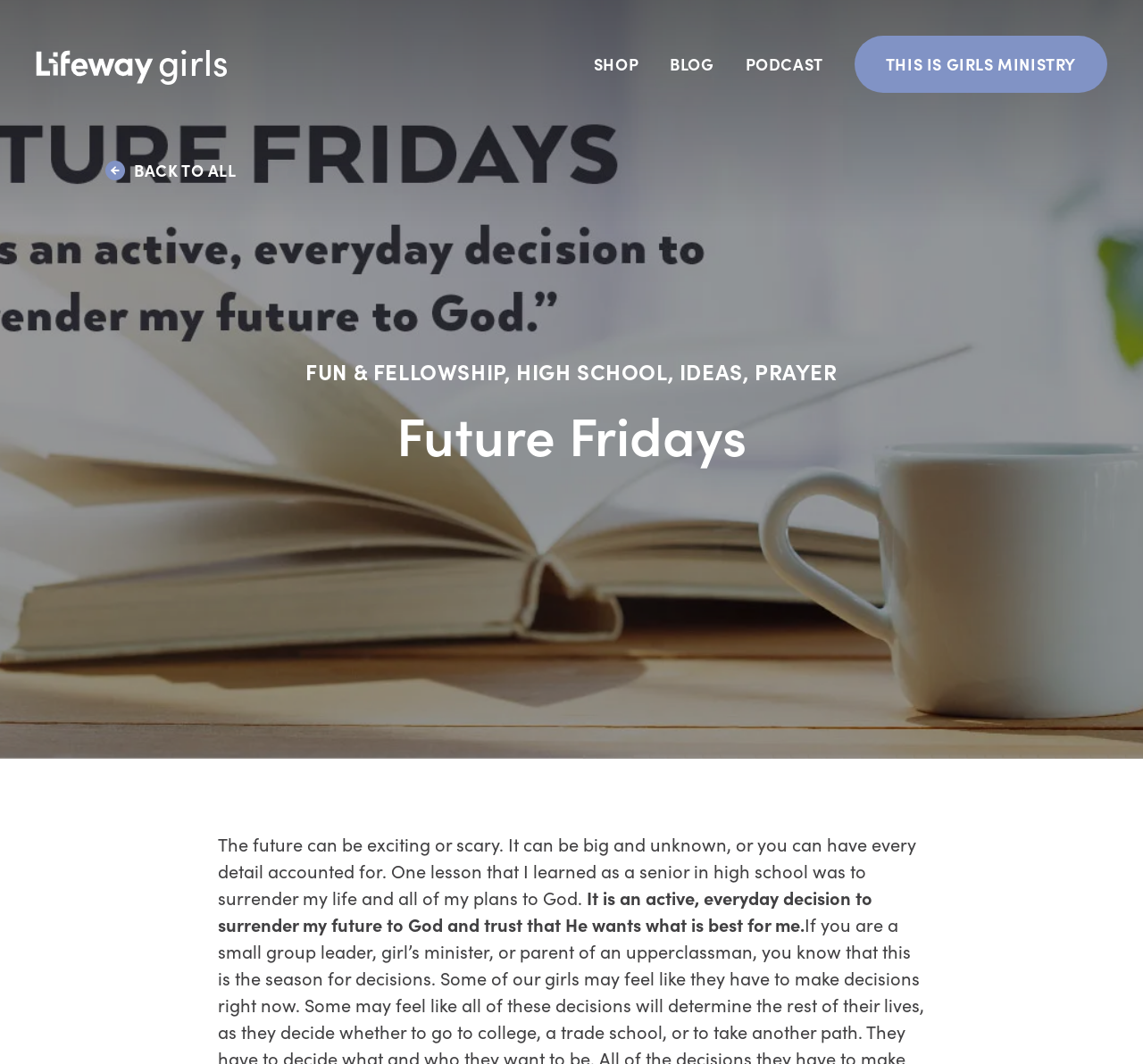Locate the UI element described by Back to All in the provided webpage screenshot. Return the bounding box coordinates in the format (top-left x, top-left y, bottom-right x, bottom-right y), ensuring all values are between 0 and 1.

[0.092, 0.151, 0.207, 0.169]